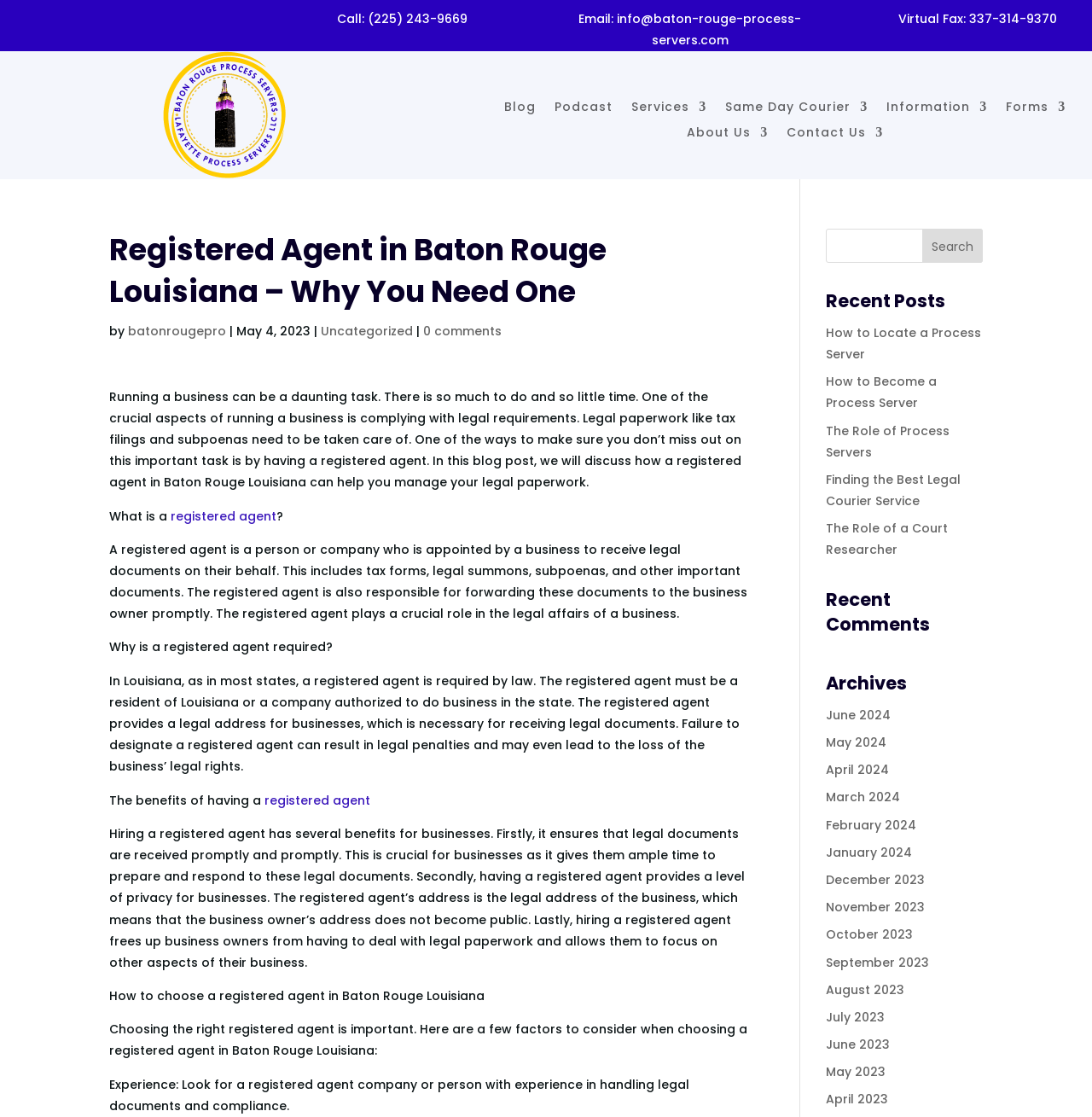Identify the bounding box coordinates for the element you need to click to achieve the following task: "Learn about the services". Provide the bounding box coordinates as four float numbers between 0 and 1, in the form [left, top, right, bottom].

[0.578, 0.09, 0.647, 0.107]